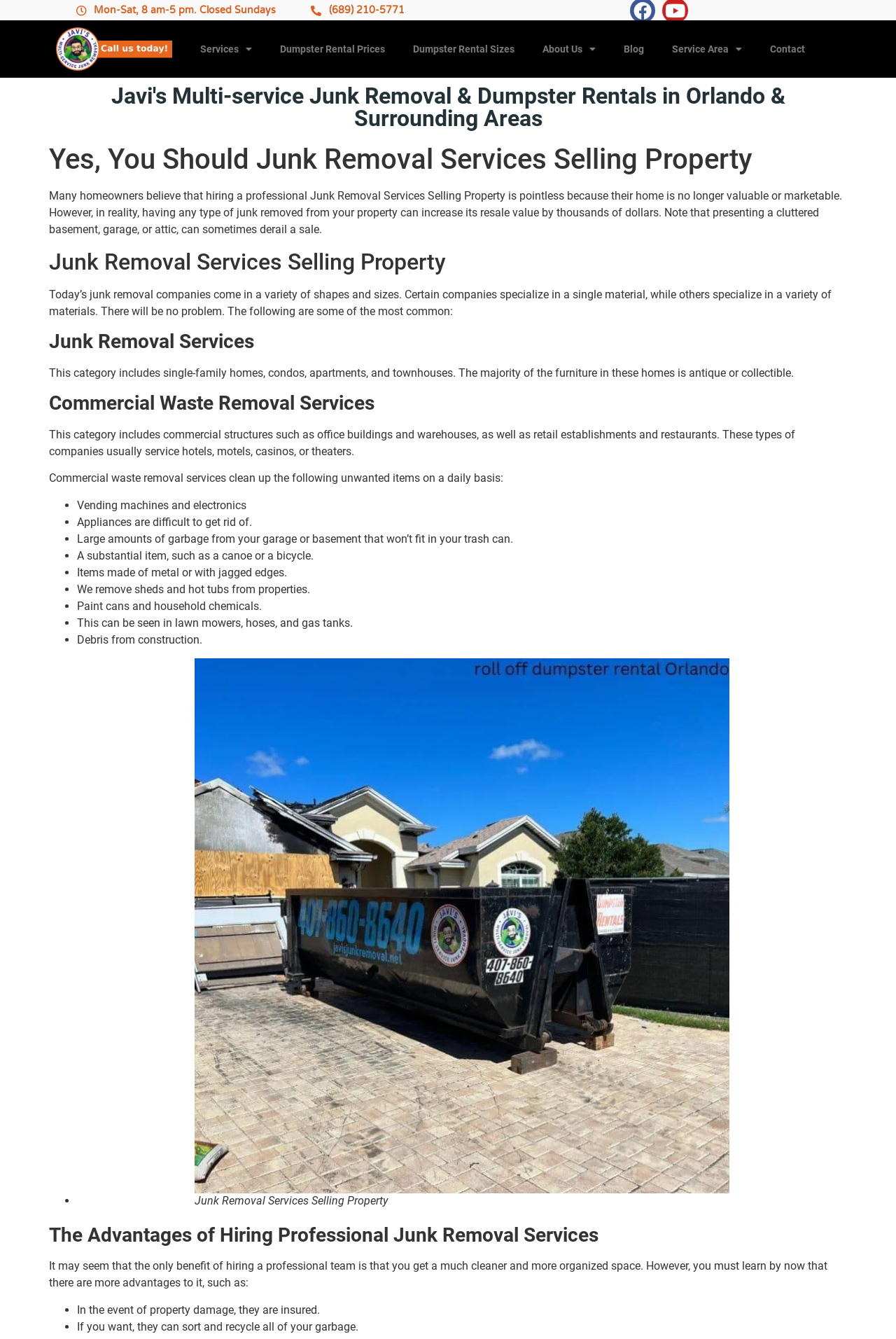Please identify the bounding box coordinates of the element on the webpage that should be clicked to follow this instruction: "Click the 'Files' link". The bounding box coordinates should be given as four float numbers between 0 and 1, formatted as [left, top, right, bottom].

None